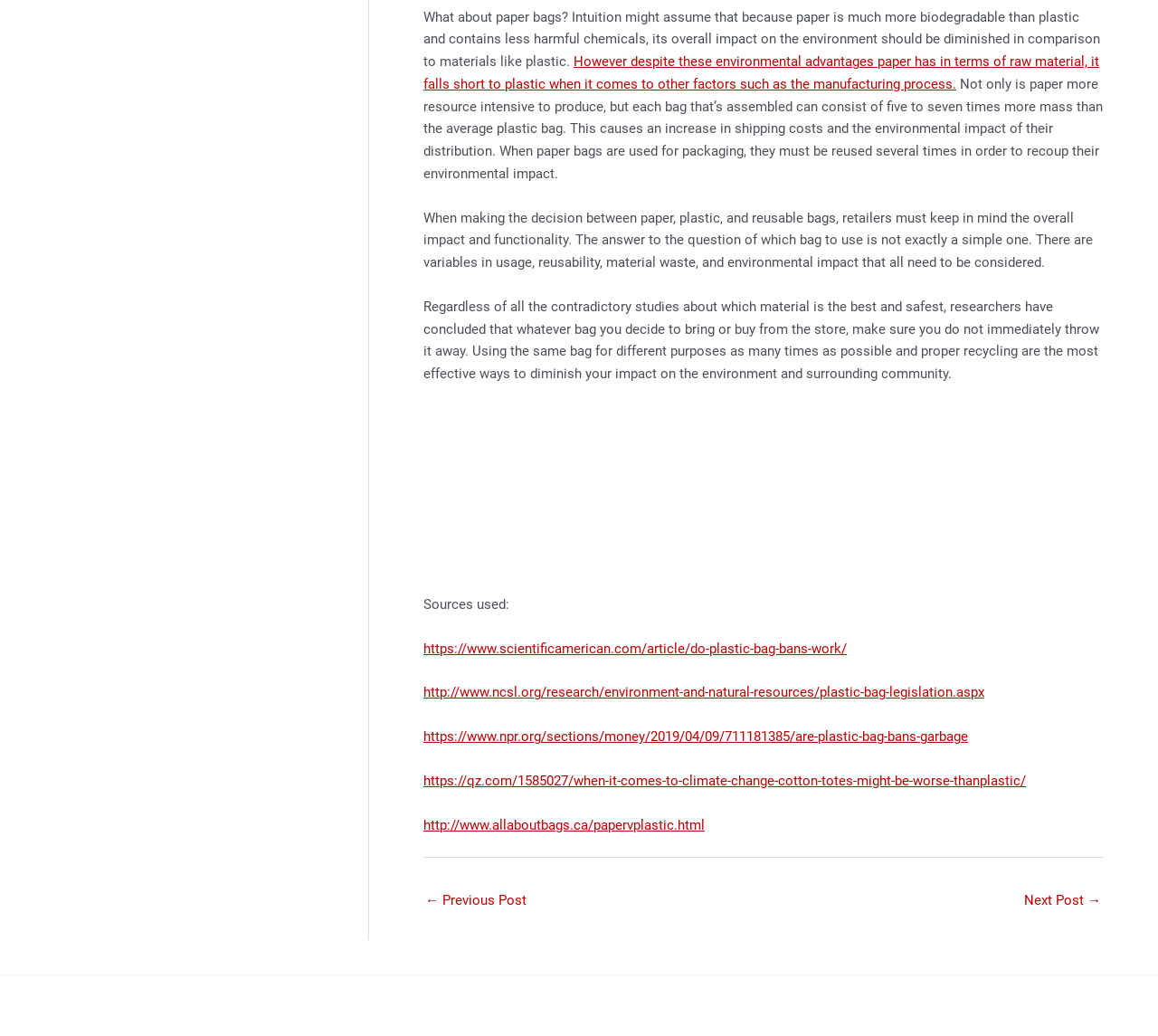Locate the bounding box coordinates of the region to be clicked to comply with the following instruction: "Open the article about cotton totes and climate change". The coordinates must be four float numbers between 0 and 1, in the form [left, top, right, bottom].

[0.366, 0.746, 0.886, 0.761]